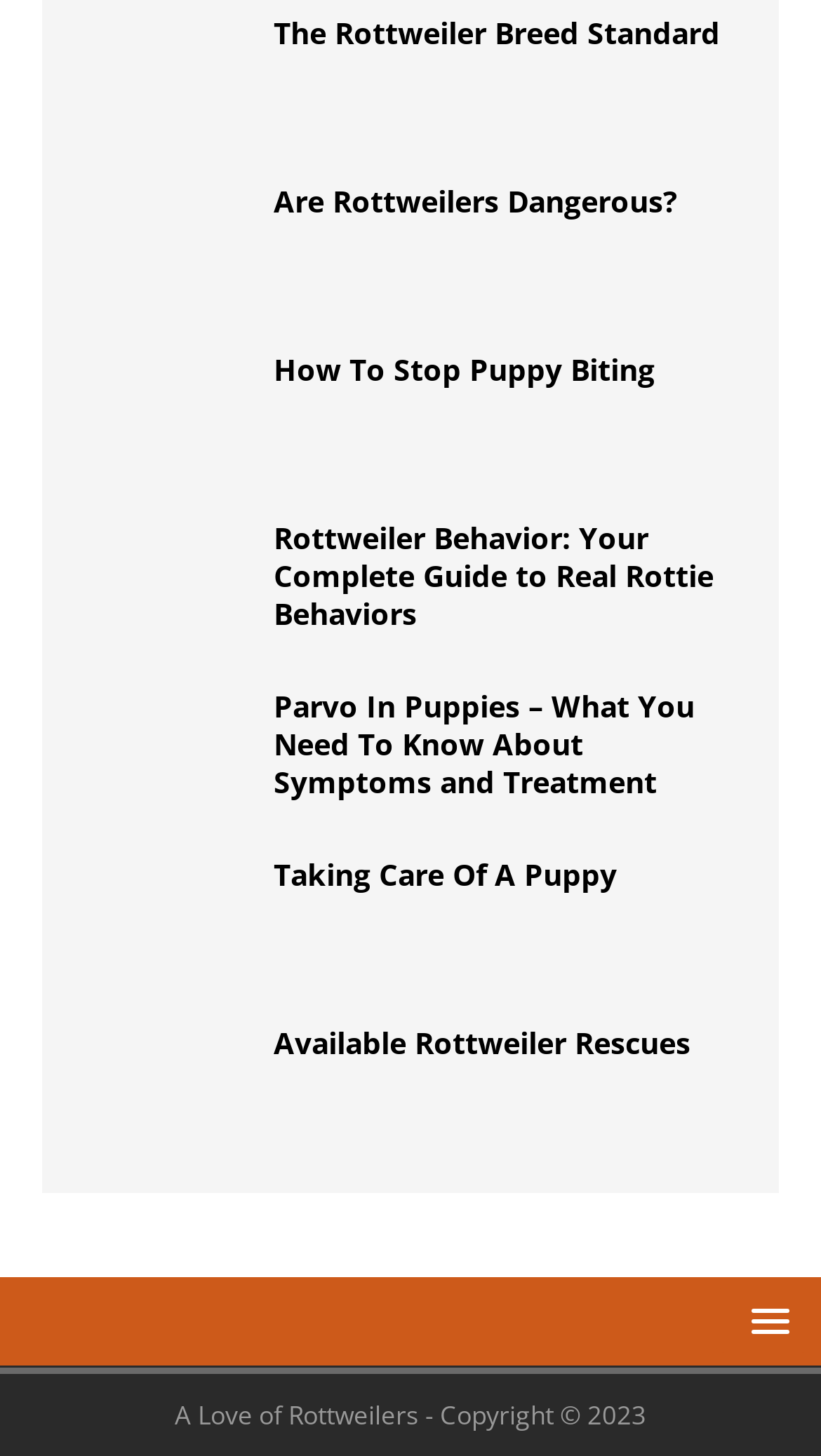Can you specify the bounding box coordinates of the area that needs to be clicked to fulfill the following instruction: "go to PREVIOUS The Best In Rottweiler Videos"?

[0.051, 0.884, 0.949, 0.941]